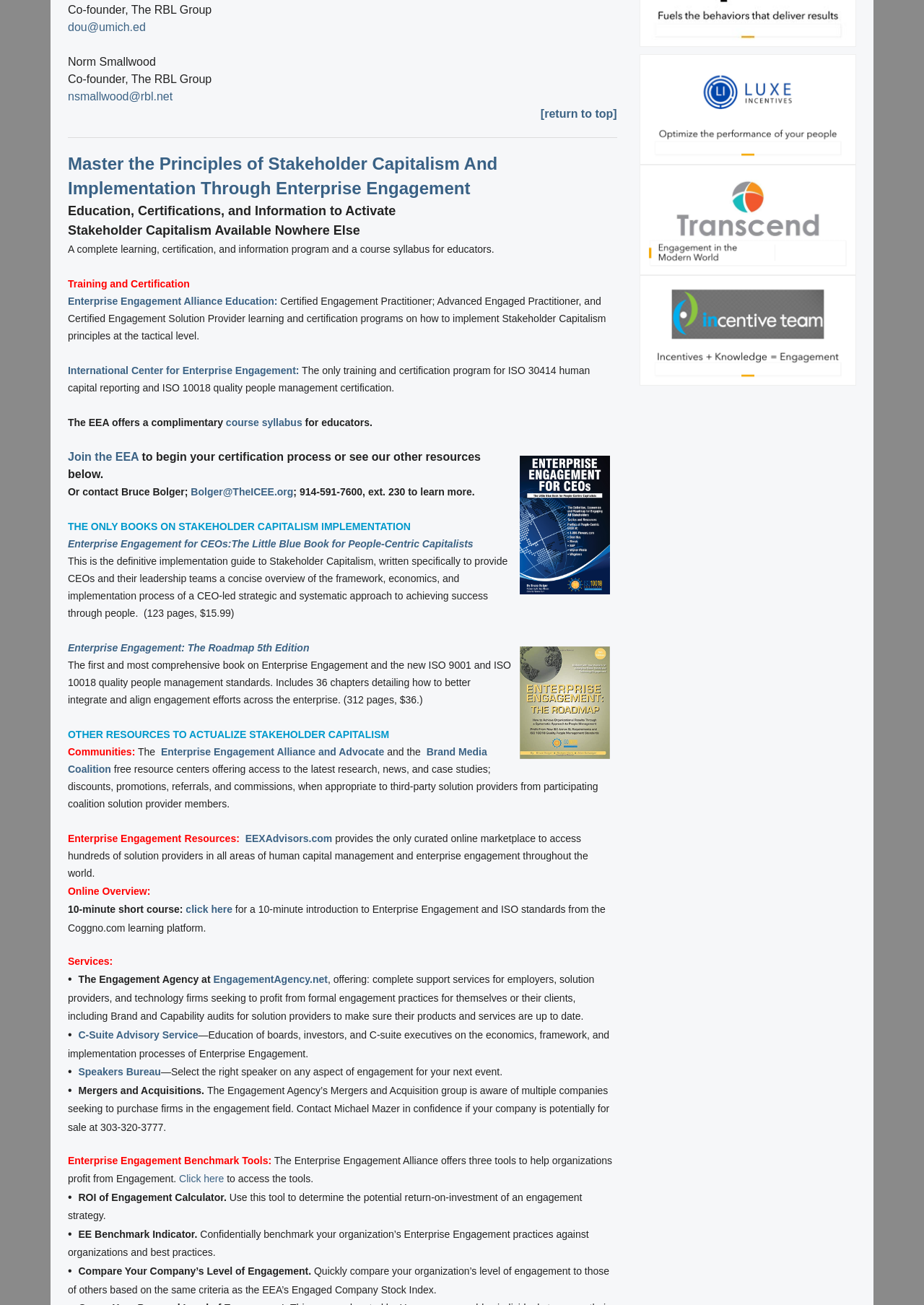Find the bounding box coordinates for the element described here: "click here".

[0.201, 0.693, 0.252, 0.701]